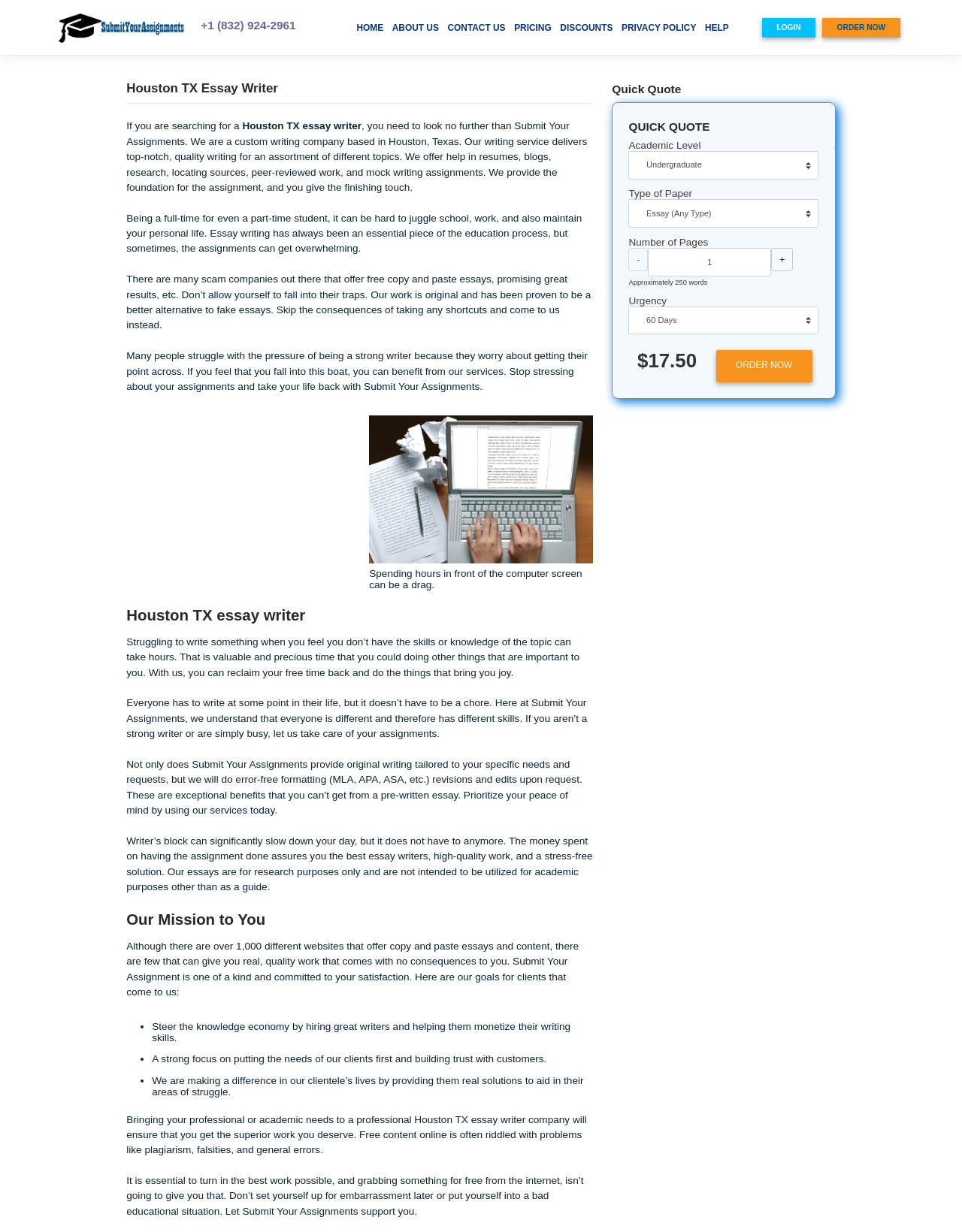Identify the bounding box for the described UI element: "Mars in Vedic Astrology".

None